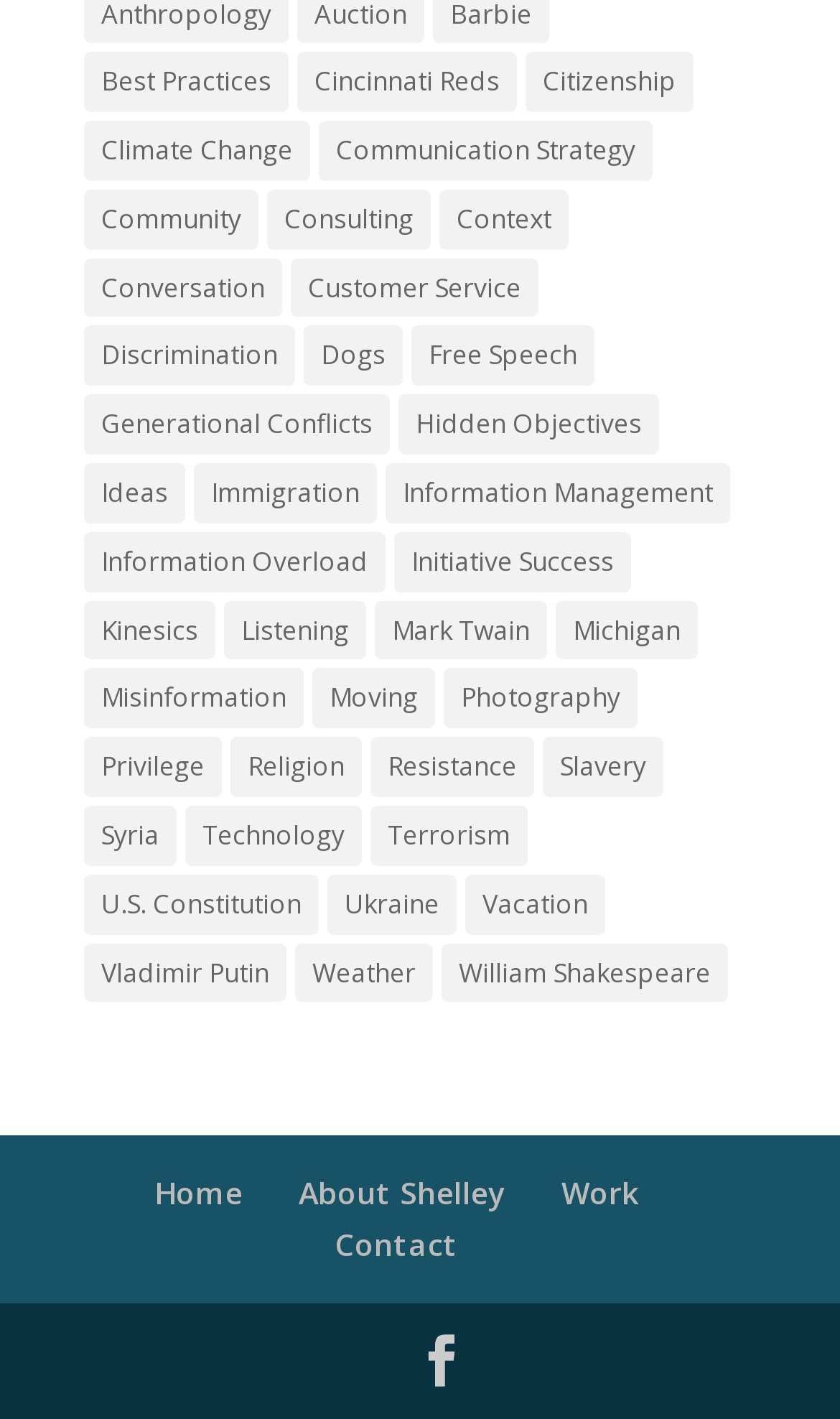Find the bounding box coordinates of the area that needs to be clicked in order to achieve the following instruction: "Go to About Shelley". The coordinates should be specified as four float numbers between 0 and 1, i.e., [left, top, right, bottom].

[0.355, 0.827, 0.601, 0.855]